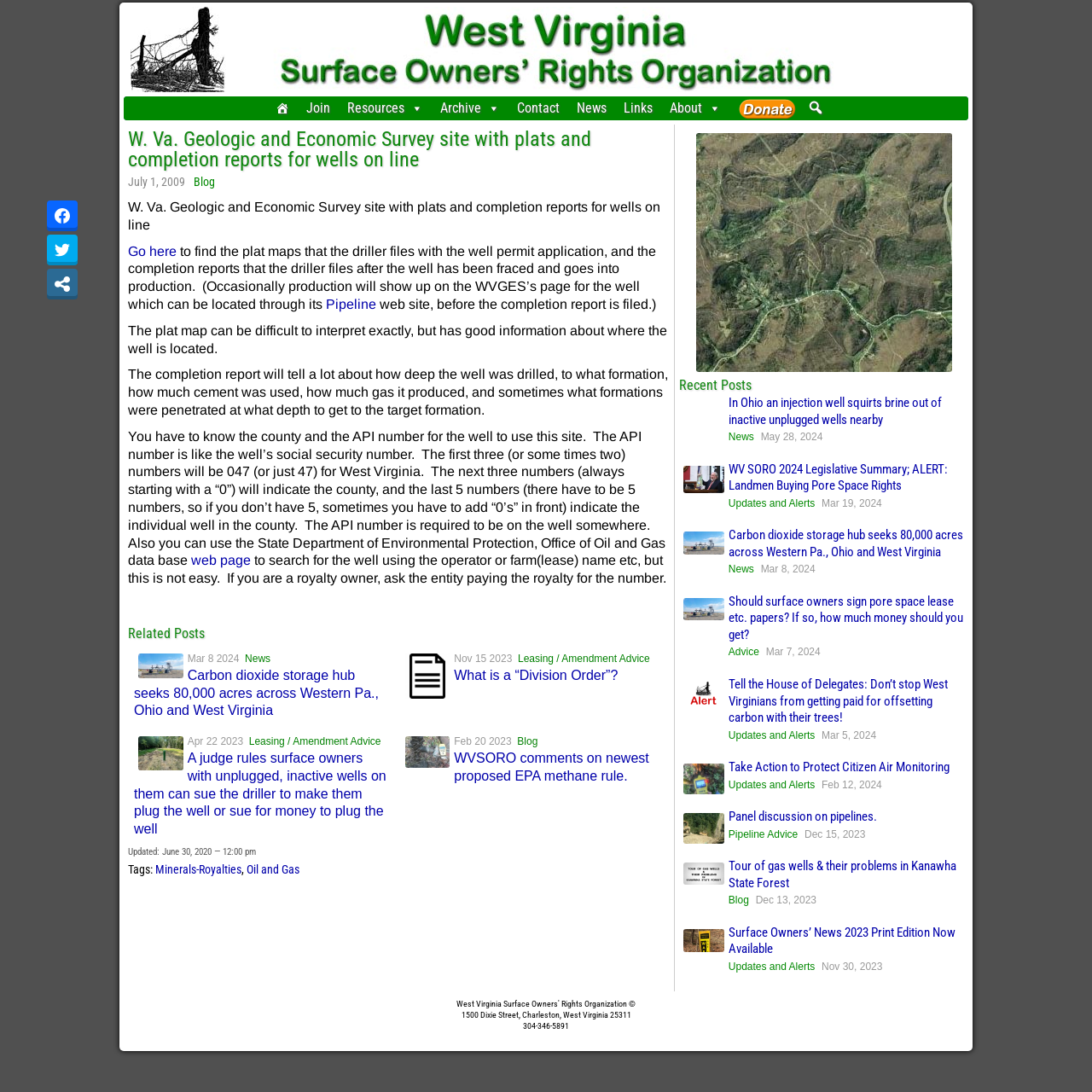Can you look at the image and give a comprehensive answer to the question:
What is the name of the organization?

The name of the organization can be found in the image element at the top of the webpage, which is described as 'WV Surface Owners' Rights Organization'.